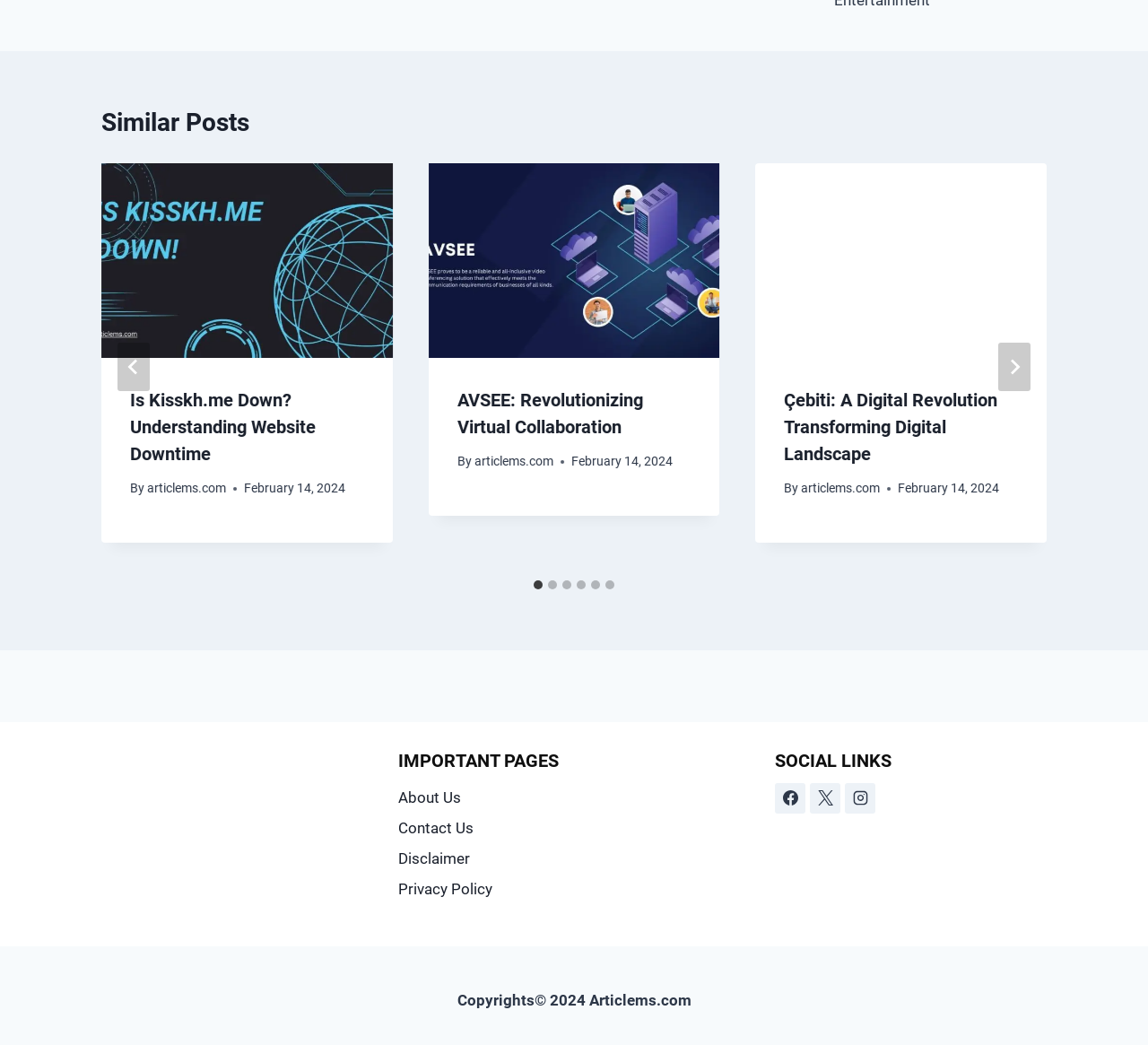Please locate the UI element described by "Instagram" and provide its bounding box coordinates.

[0.736, 0.749, 0.763, 0.778]